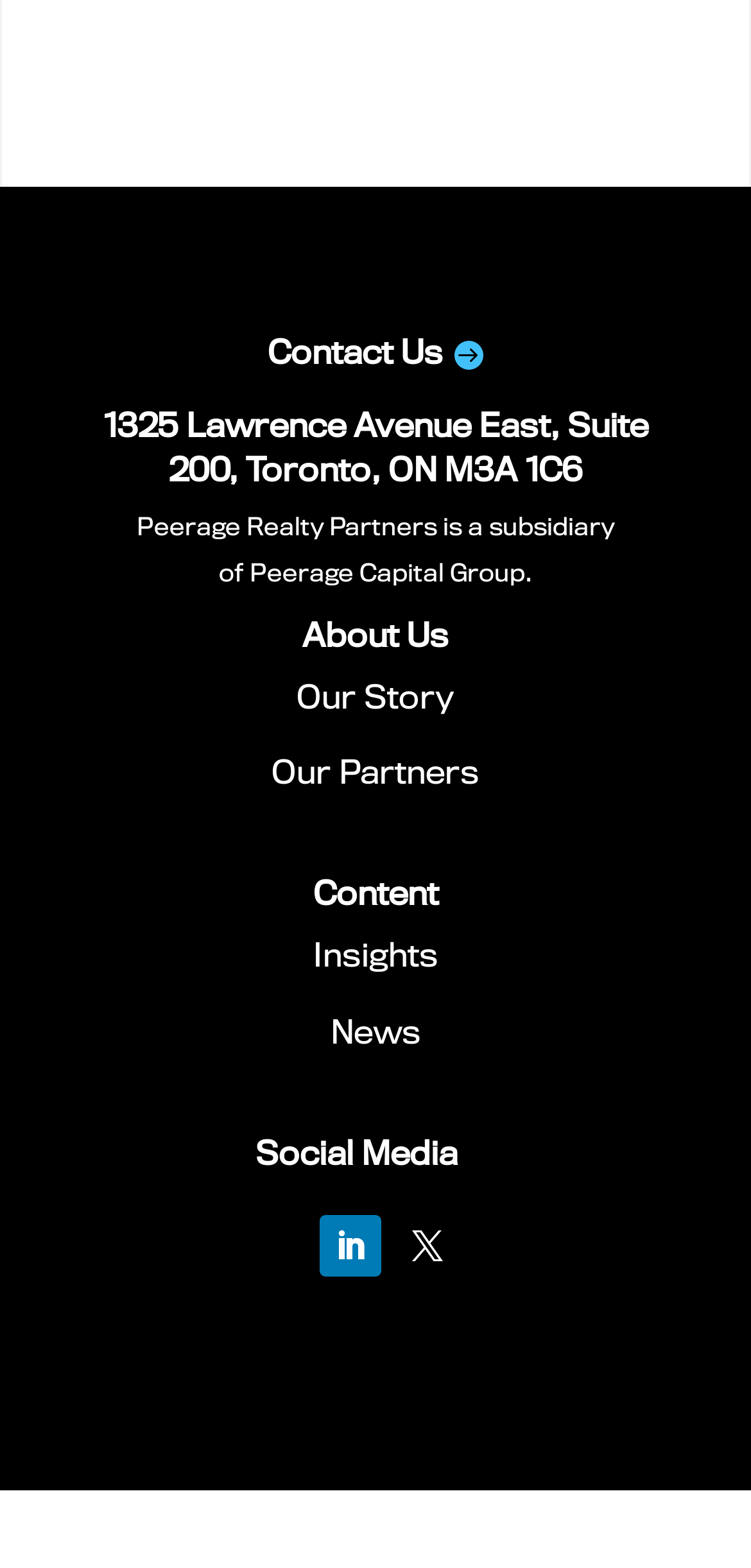Find the UI element described as: "Our Story" and predict its bounding box coordinates. Ensure the coordinates are four float numbers between 0 and 1, [left, top, right, bottom].

[0.395, 0.435, 0.605, 0.455]